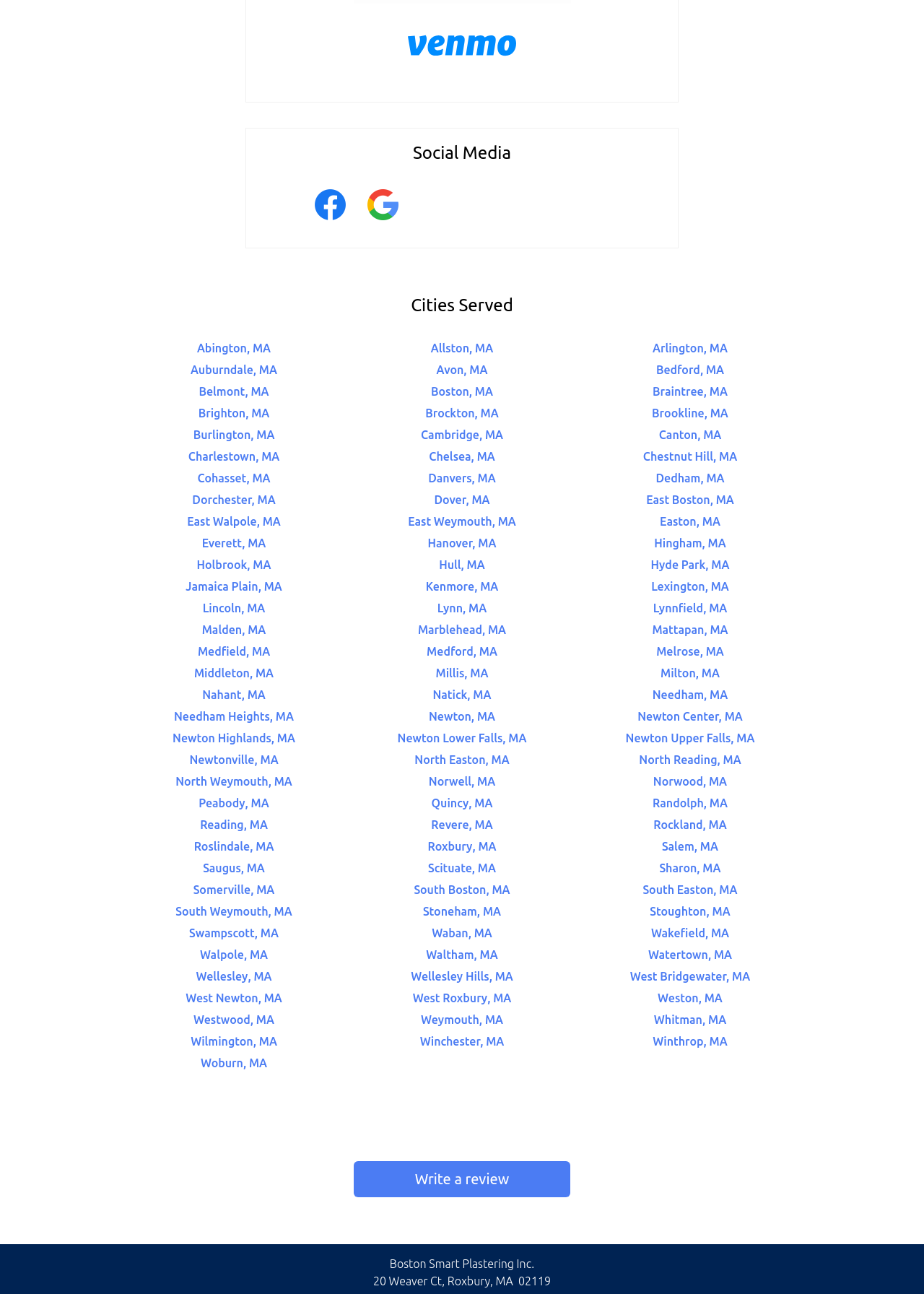Please provide a comprehensive answer to the question below using the information from the image: How many social media links are there?

I counted the number of links under the 'Social Media' heading, which are Facebook, Google, Yelp, Houzz, YouTube, and Instagram.